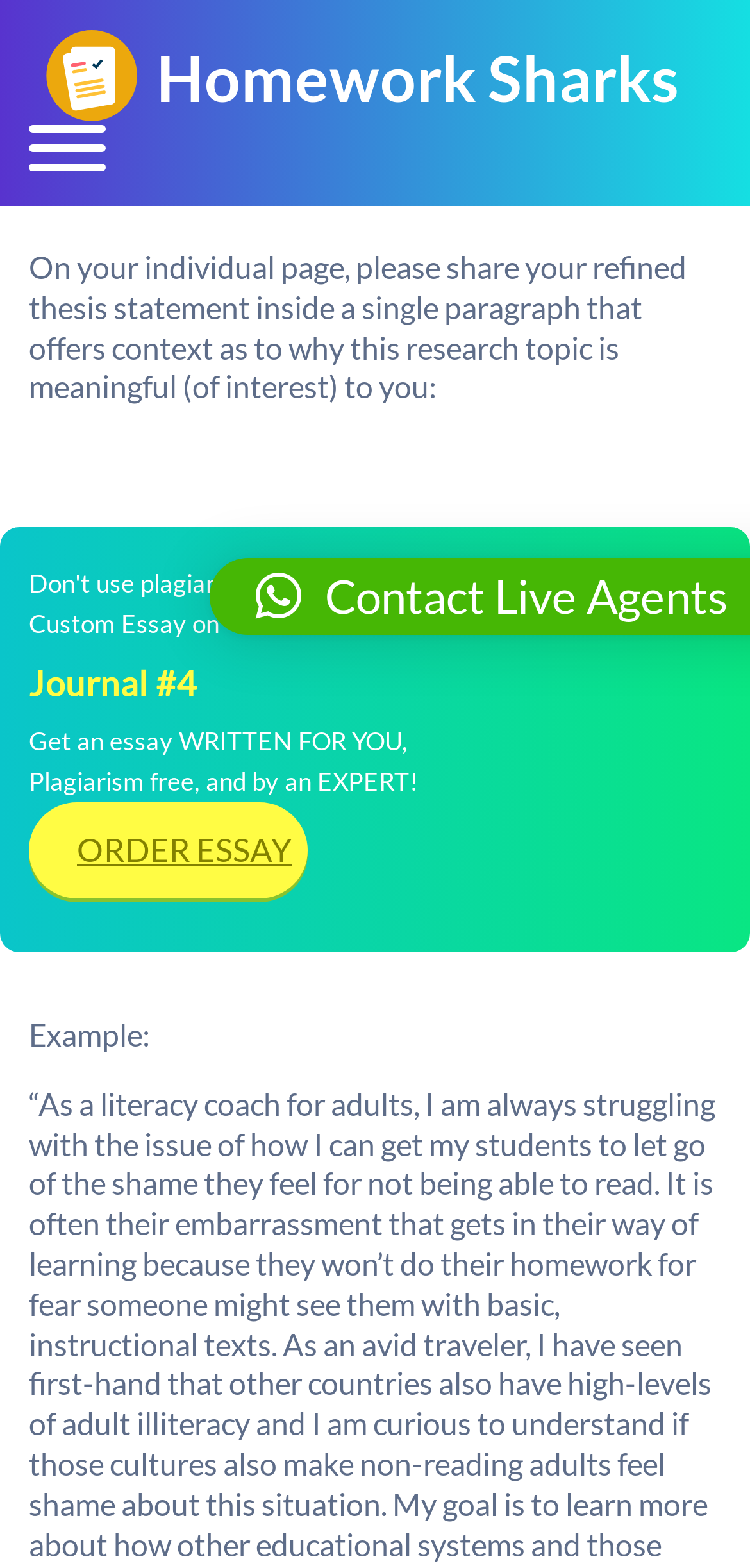Use a single word or phrase to answer the question: What is the logo of the website?

Homework Sharks logo